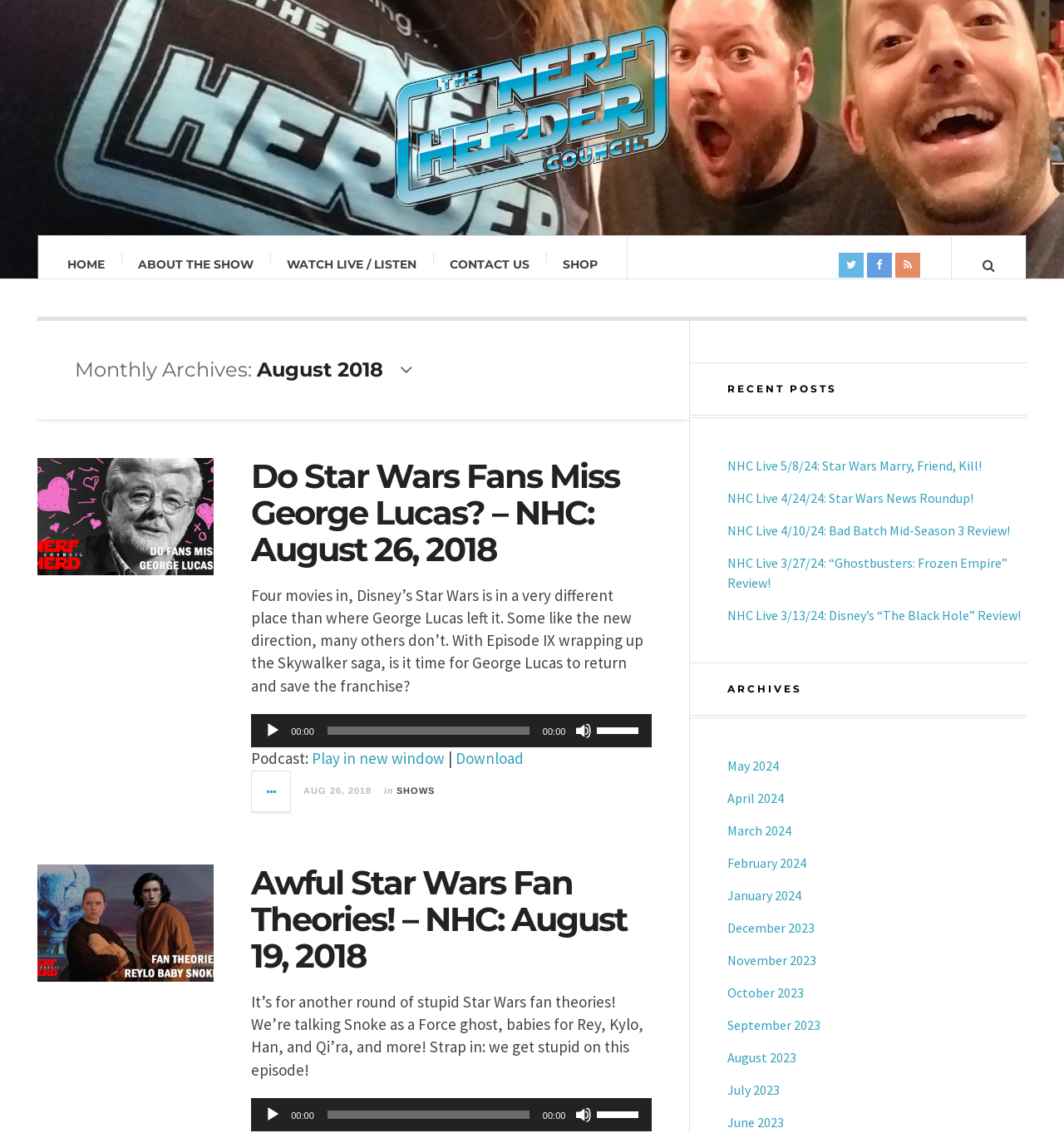Locate the bounding box coordinates of the area where you should click to accomplish the instruction: "View the archives for May 2024".

[0.684, 0.681, 0.732, 0.696]